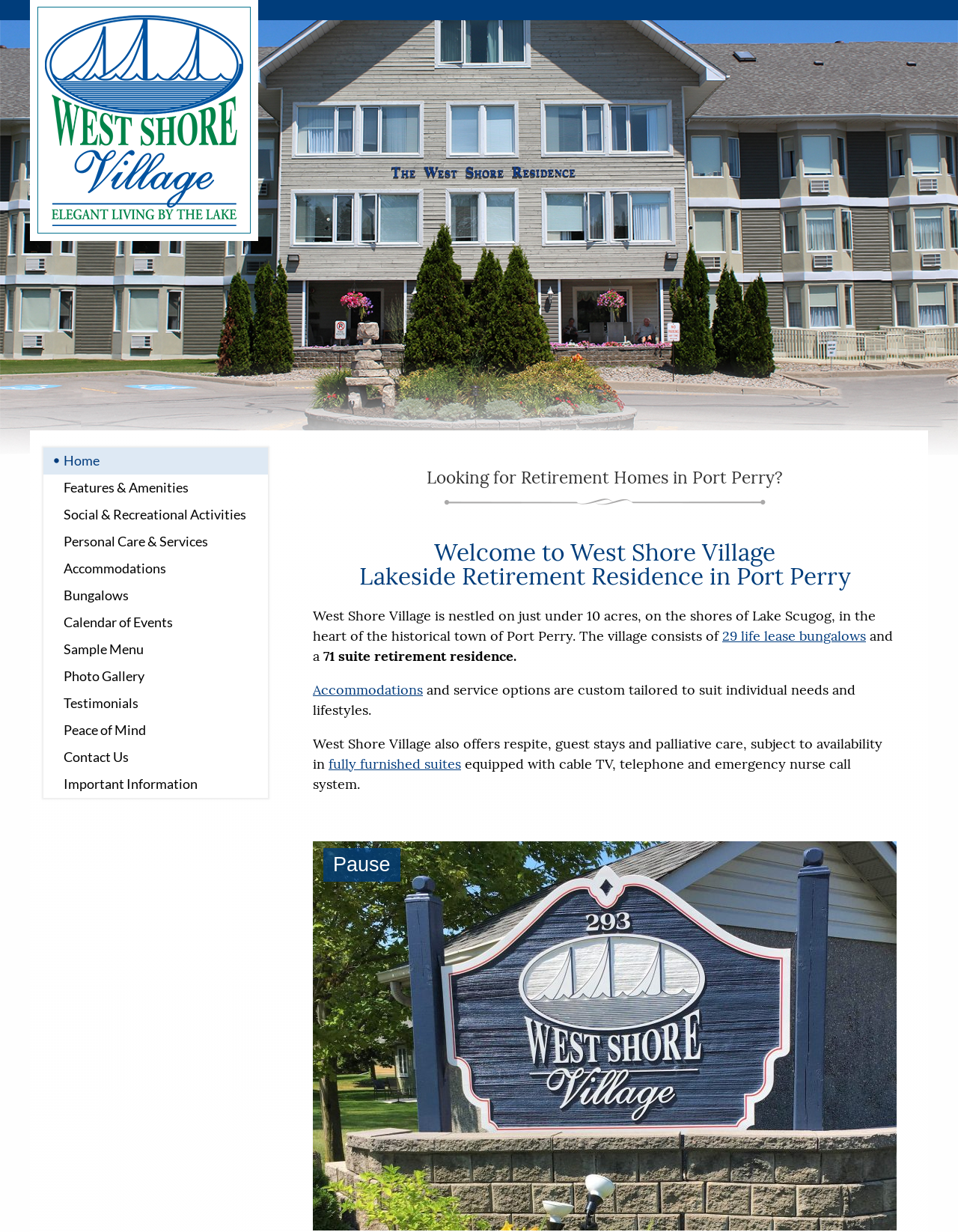How many life lease bungalows are available?
Please provide a comprehensive and detailed answer to the question.

The webpage mentions that the village consists of 29 life lease bungalows, which is a specific type of accommodation offered by West Shore Village.